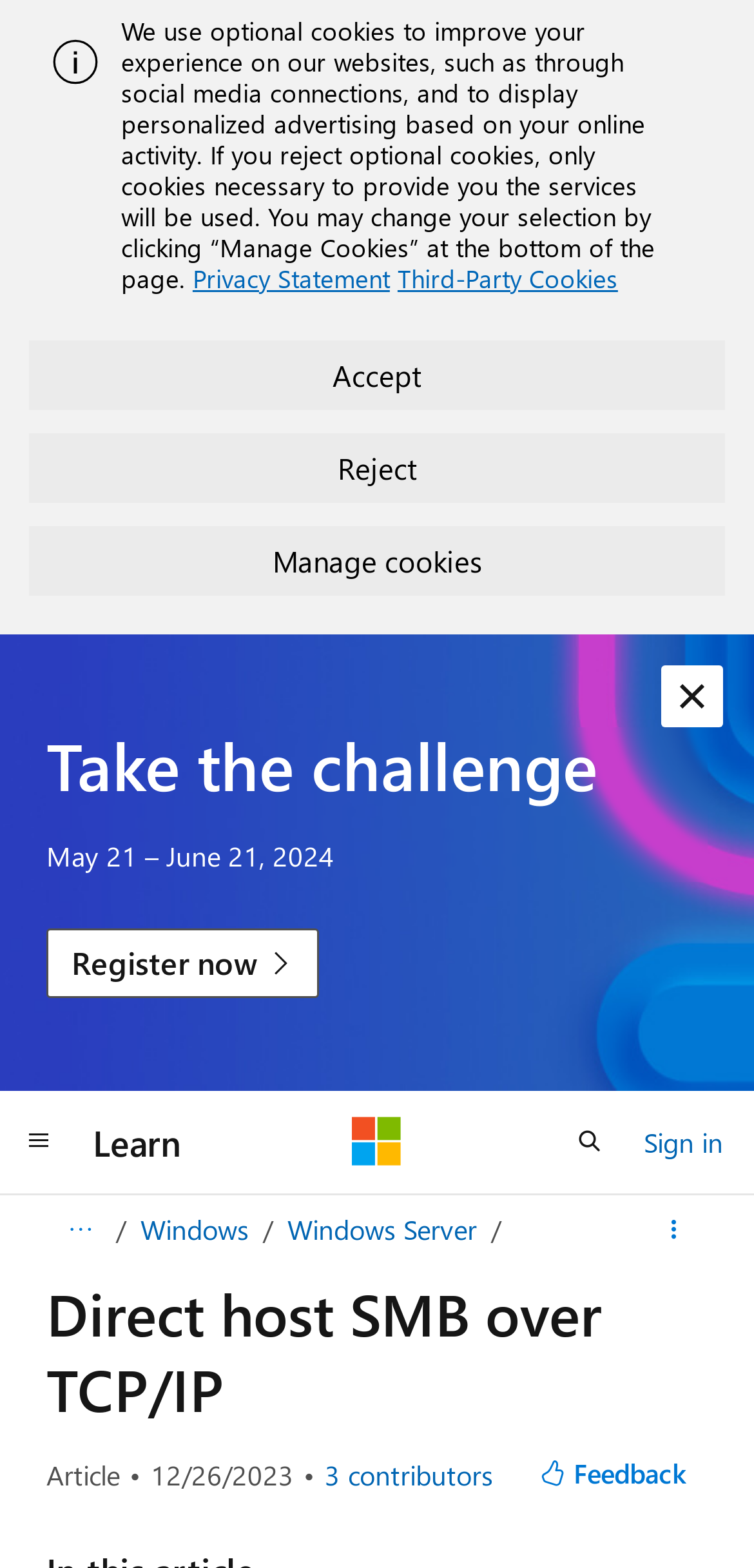Please identify the bounding box coordinates of the region to click in order to complete the given instruction: "View all contributors". The coordinates should be four float numbers between 0 and 1, i.e., [left, top, right, bottom].

[0.431, 0.931, 0.654, 0.951]